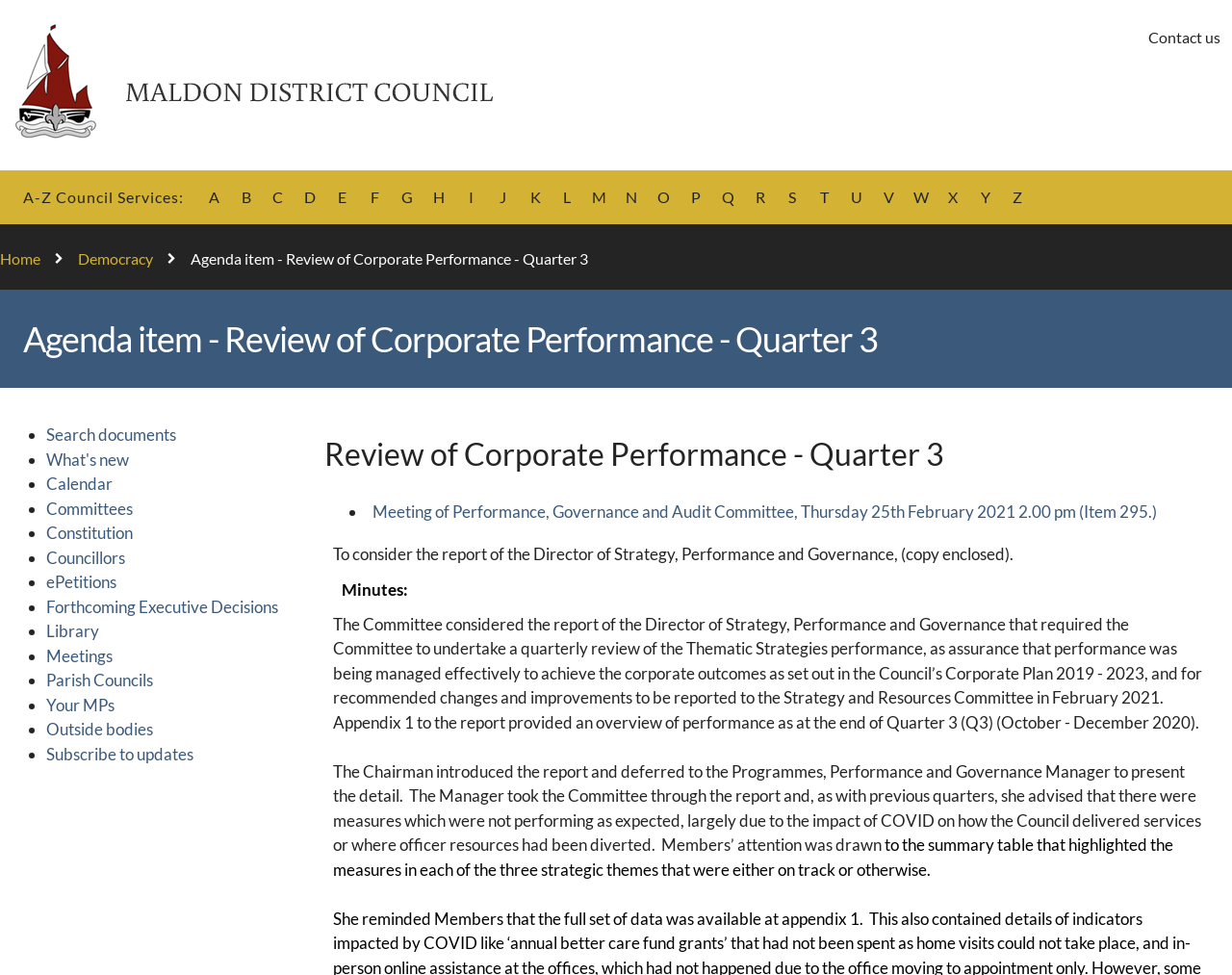Explain the webpage in detail, including its primary components.

This webpage is about an agenda item for a review of corporate performance for Quarter 3 at Maldon District Council. At the top left corner, there is a link to "Maldon District Council" accompanied by an image of the council's logo. On the top right corner, there is a link to "Contact us". Below these links, there is a row of links to various council services, labeled from "A-Z Council Services" to "Z". 

Below this row, there is a heading that reads "Agenda item - Review of Corporate Performance - Quarter 3". Underneath this heading, there are several links to related documents and pages, including "Search documents", "What's new", "Calendar", and others. 

The main content of the page is a report on the review of corporate performance for Quarter 3. The report is divided into sections, with headings and bullet points. The first section appears to be an introduction, followed by a section on the meeting of the Performance, Governance and Audit Committee, where the report was considered. 

The report then goes on to discuss the performance of various thematic strategies, with a summary table highlighting measures that are on track or otherwise. The full set of data is available in an appendix. The report also mentions the impact of COVID-19 on the council's services and officer resources.